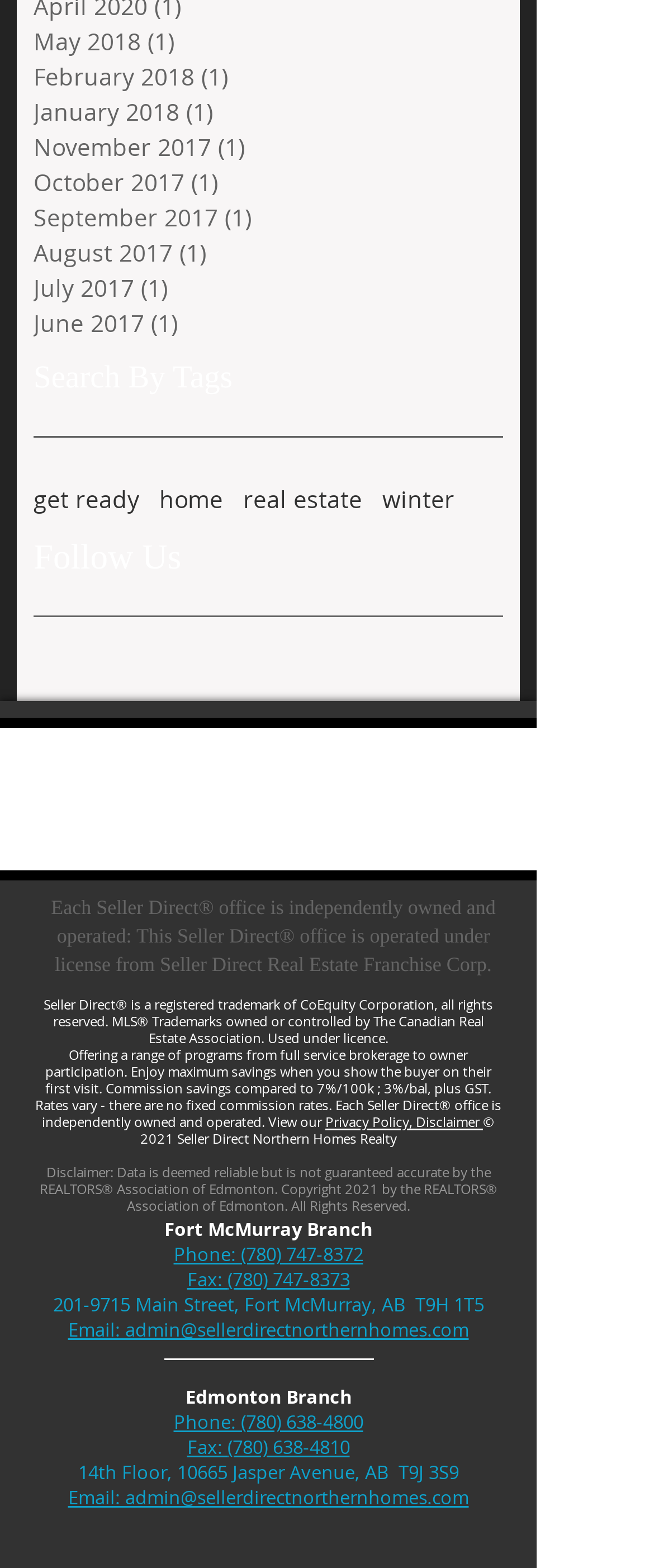What are the two branch locations of Seller Direct?
Based on the image, answer the question with as much detail as possible.

The two branch locations of Seller Direct can be found in the contact information section at the bottom of the webpage. The Fort McMurray branch is located at '201-9715 Main Street, Fort McMurray, AB T9H 1T5', and the Edmonton branch is located at '14th Floor, 10665 Jasper Avenue, AB T9J 3S9'.